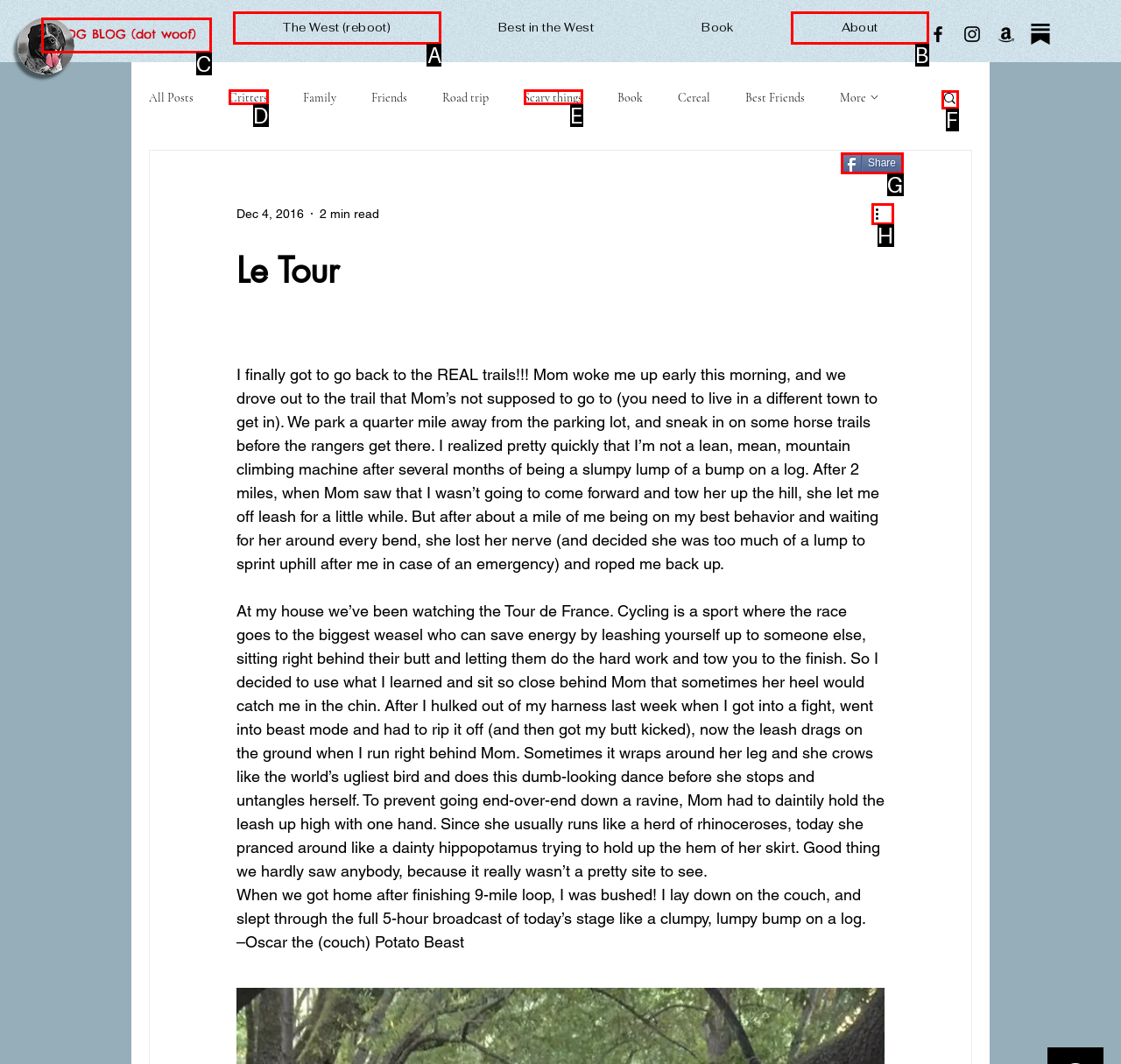Select the appropriate bounding box to fulfill the task: View more actions Respond with the corresponding letter from the choices provided.

H